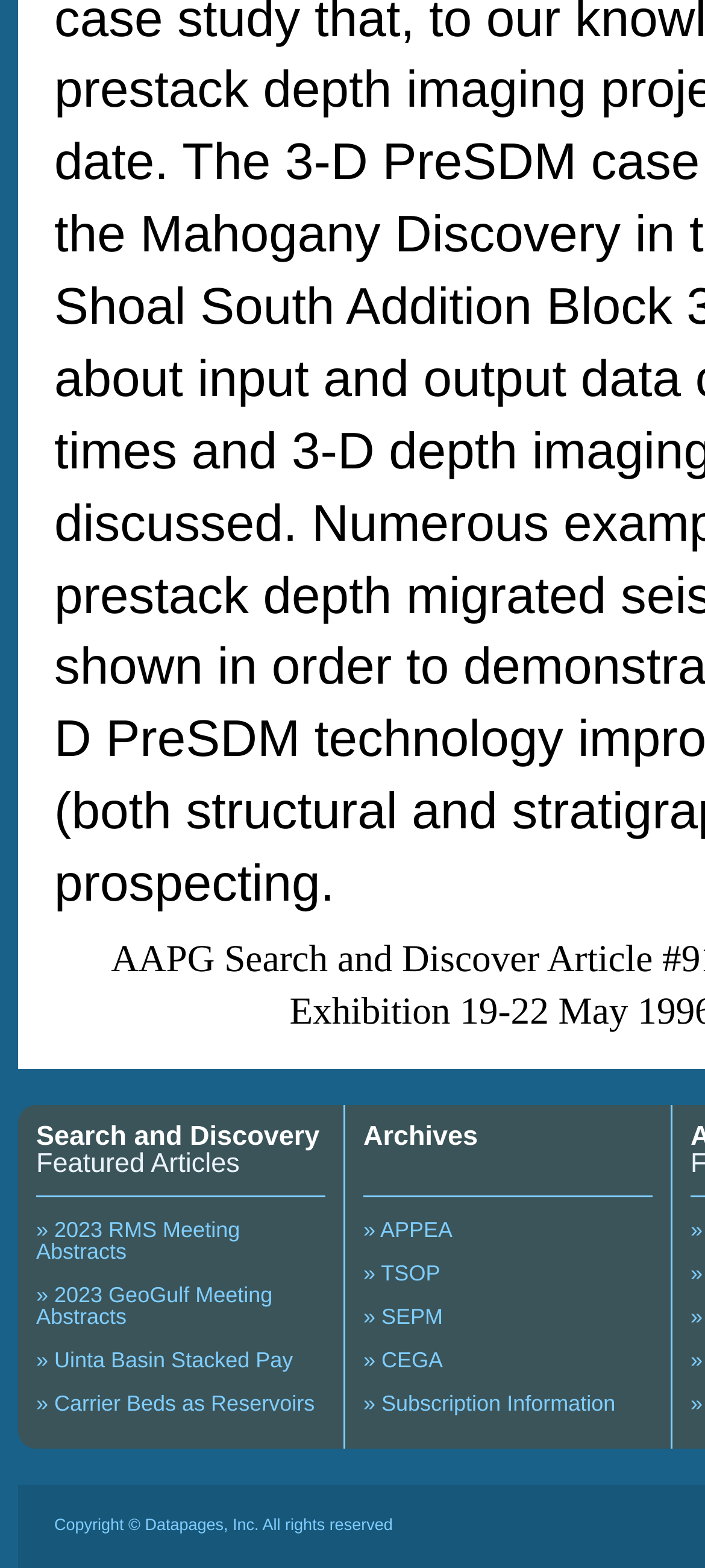Answer succinctly with a single word or phrase:
How many links are under 'Archives'

6